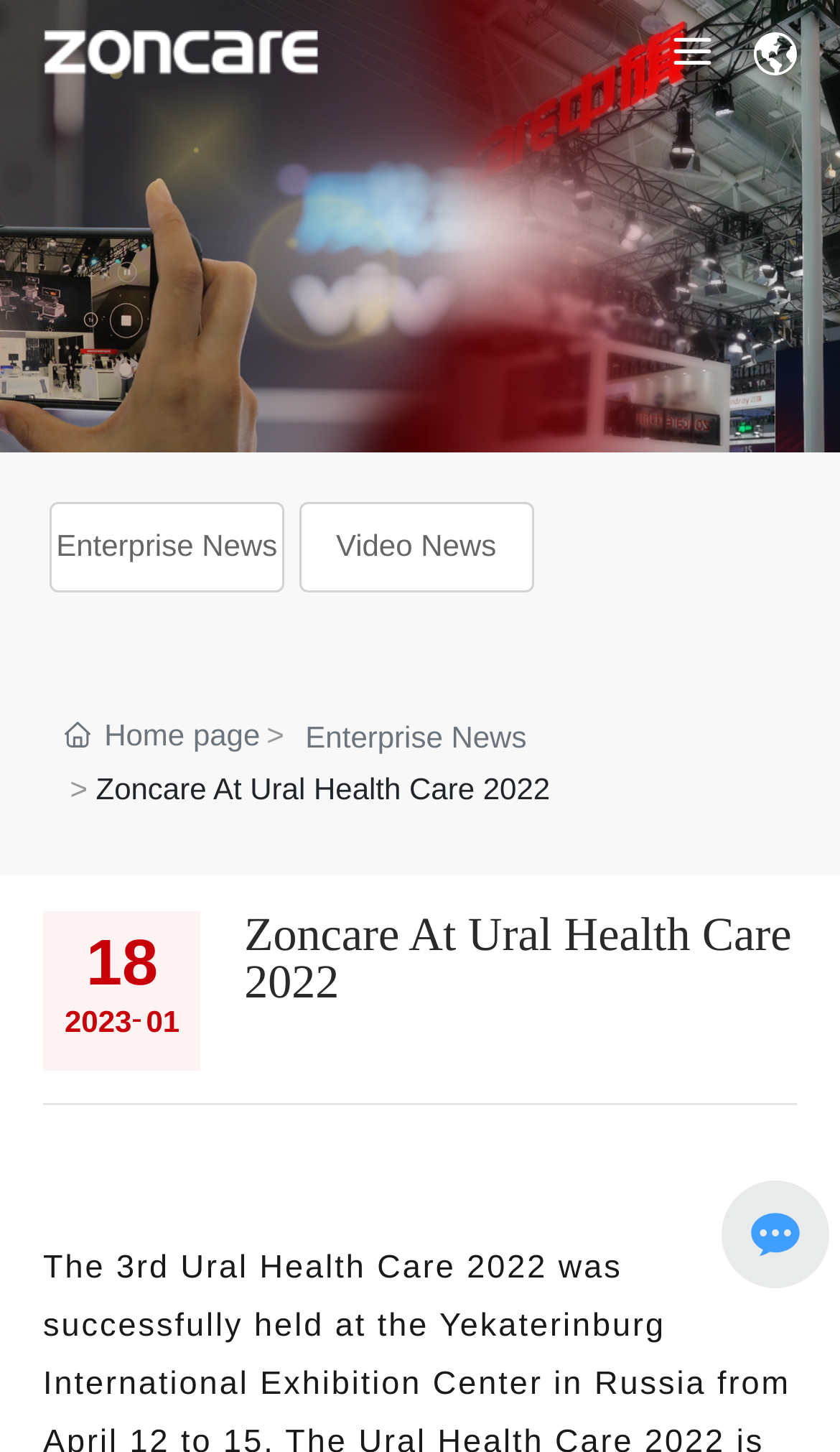What type of news is available?
Please provide a single word or phrase as the answer based on the screenshot.

Enterprise News, Video News